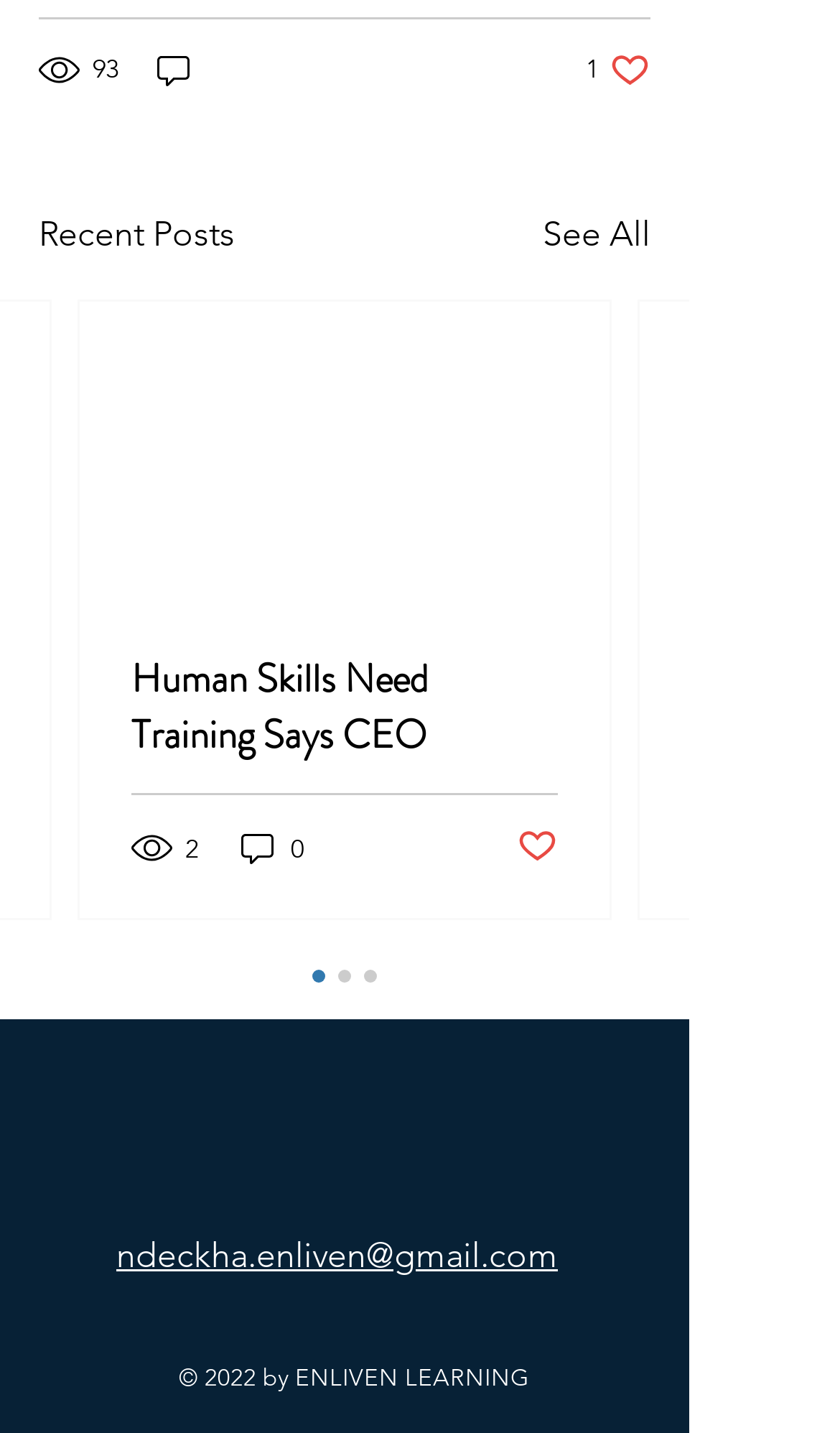Determine the bounding box for the UI element as described: "parent_node: 93". The coordinates should be represented as four float numbers between 0 and 1, formatted as [left, top, right, bottom].

[0.182, 0.034, 0.236, 0.063]